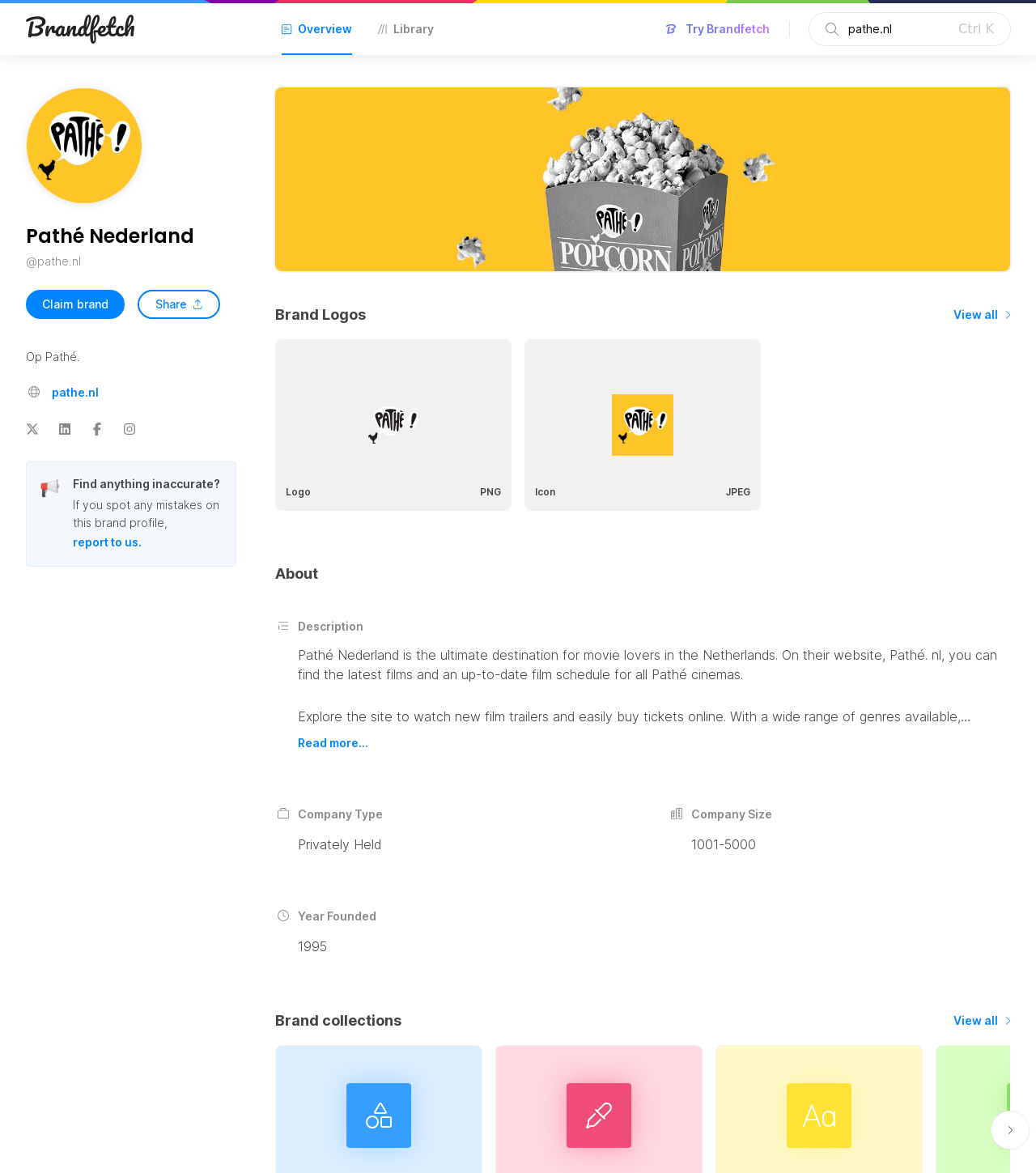What is the year Pathé Nederland was founded?
Look at the image and answer the question using a single word or phrase.

1995